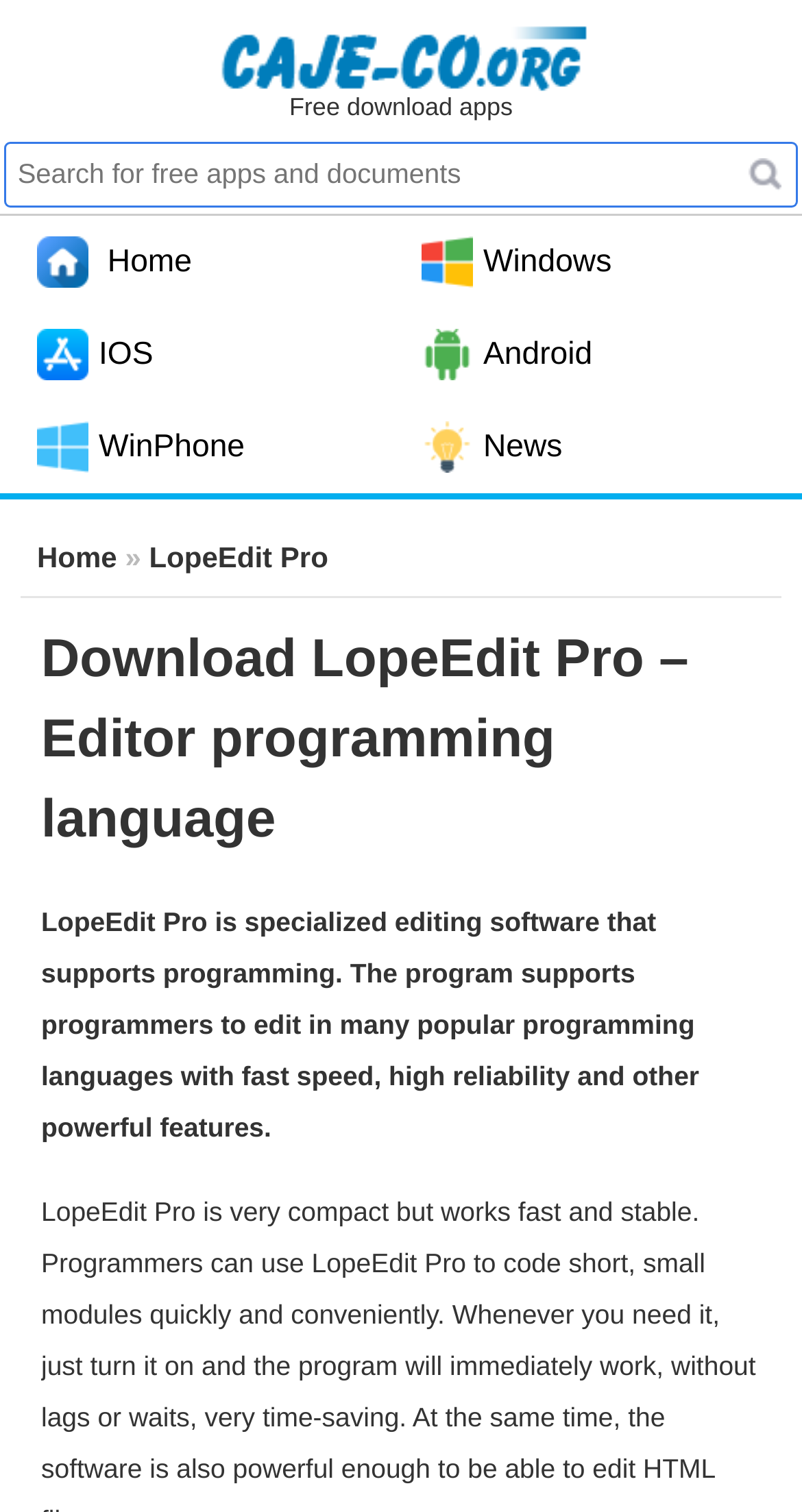How many search buttons are there?
Look at the image and respond to the question as thoroughly as possible.

There is only one search button element 'Tìm kiếm' on the webpage, which is located next to the textbox element 'Search for free apps and documents'.